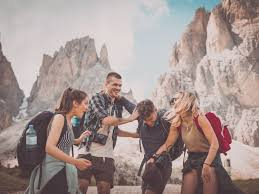Create an elaborate description of the image, covering every aspect.

In this vibrant outdoor scene, a group of four friends enjoys a moment of joy and camaraderie against the backdrop of stunning mountainous terrain. They are dressed casually for their adventure, each equipped with backpacks, suggesting a day of hiking or exploration. The atmosphere is filled with laughter as they engage with one another, reflecting the spirit of friendship and adventure that often accompanies travel. The towering cliffs and clear blue sky further enhance the sense of freedom and connection to nature, embodying the essence of a successful vacation trip. This image encapsulates the excitement and memories created when exploring the great outdoors with friends.